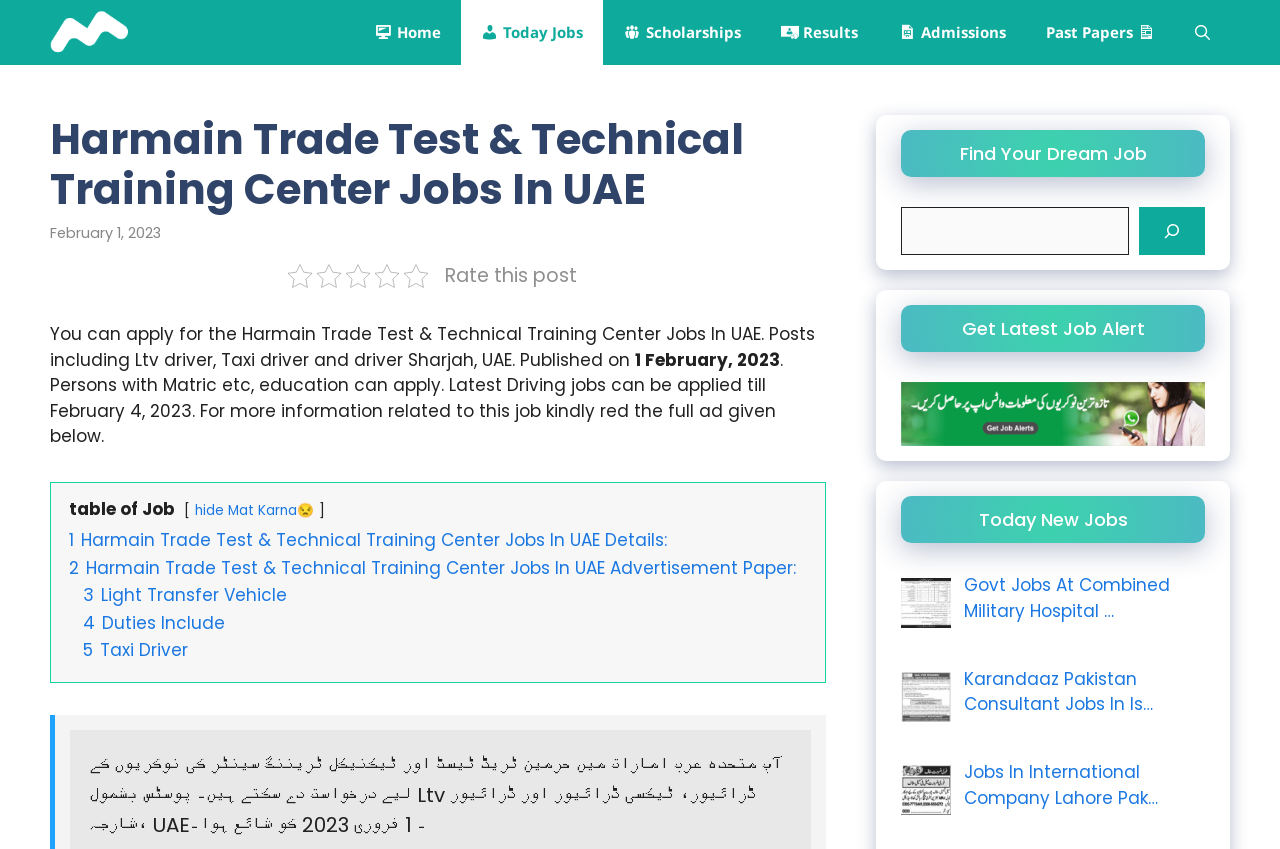Please reply with a single word or brief phrase to the question: 
What is the education requirement for these jobs?

Matric